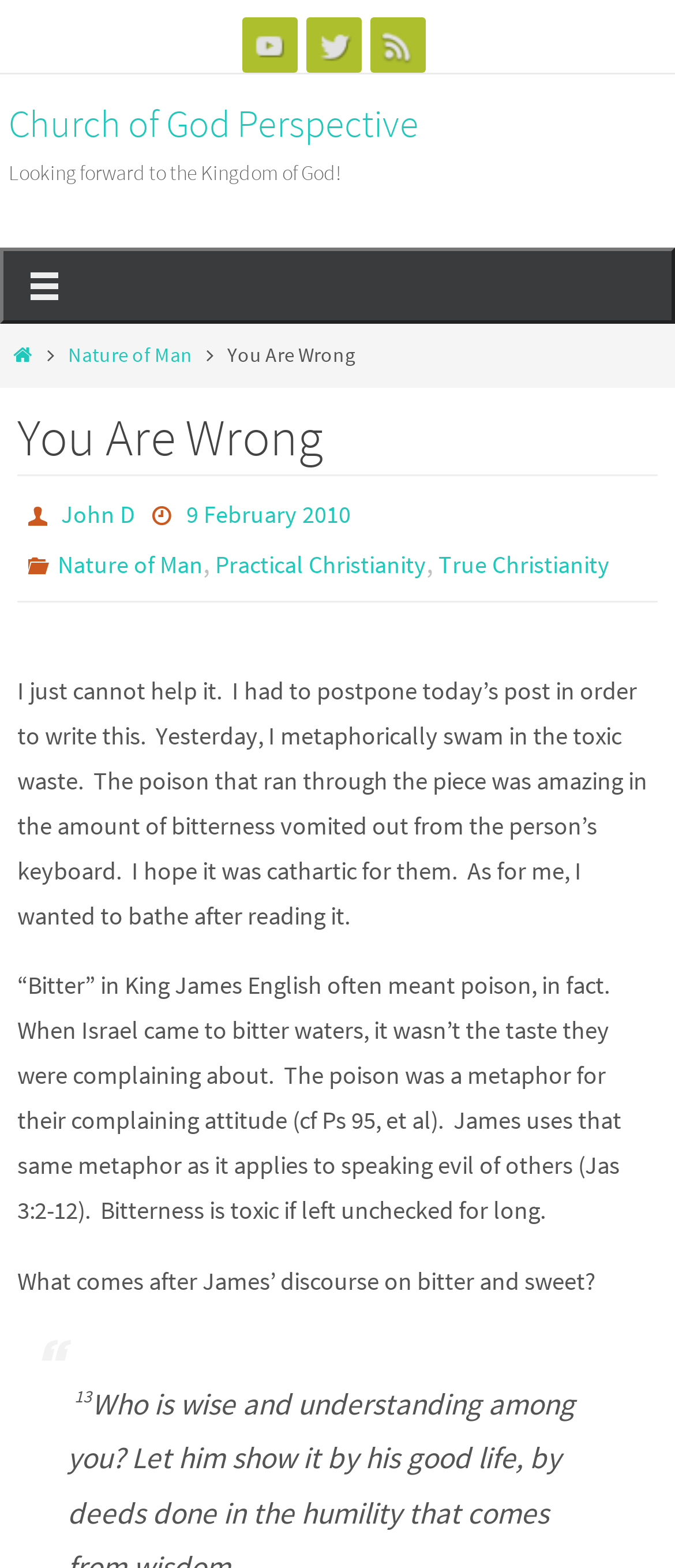Give a one-word or one-phrase response to the question:
What is the category of this article?

Nature of Man, Practical Christianity, True Christianity